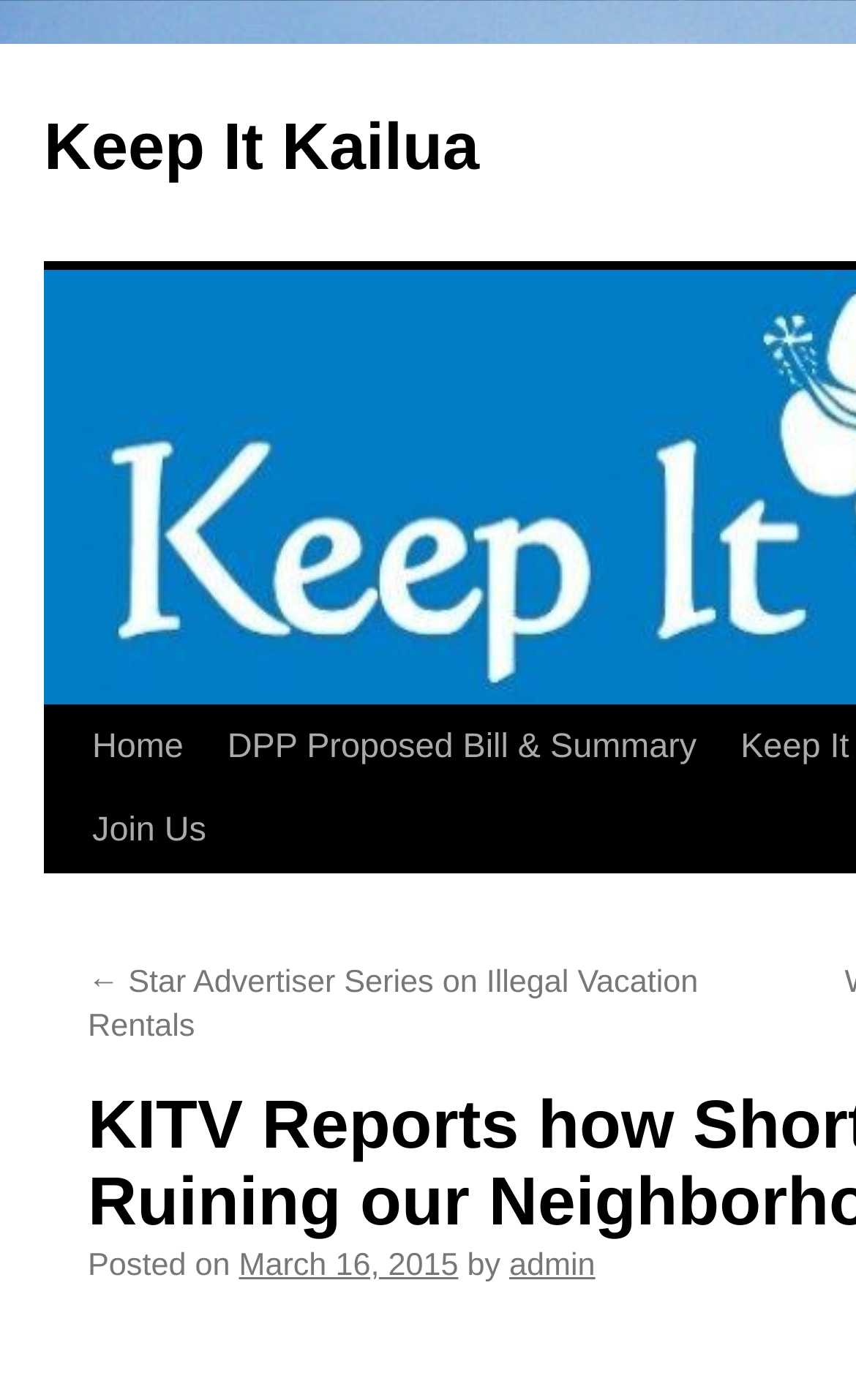Answer the following query with a single word or phrase:
What is the purpose of the 'Skip to content' link?

To skip to main content